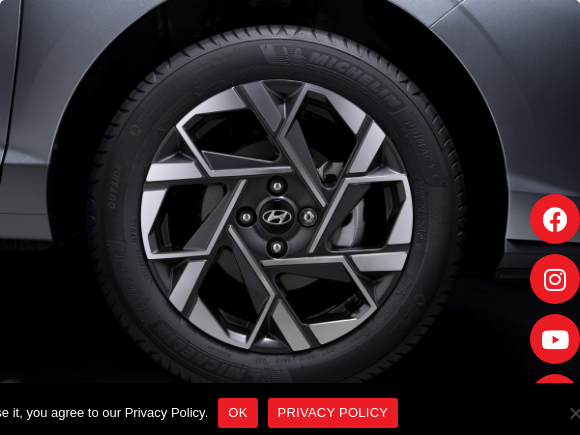From the image, can you give a detailed response to the question below:
Why is it important to use genuine parts in Hyundai vehicles?

According to the caption, using genuine parts in Hyundai vehicles ensures optimal safety, efficiency, and longevity, which is crucial for the safety and smooth driving experience of owners and their families.